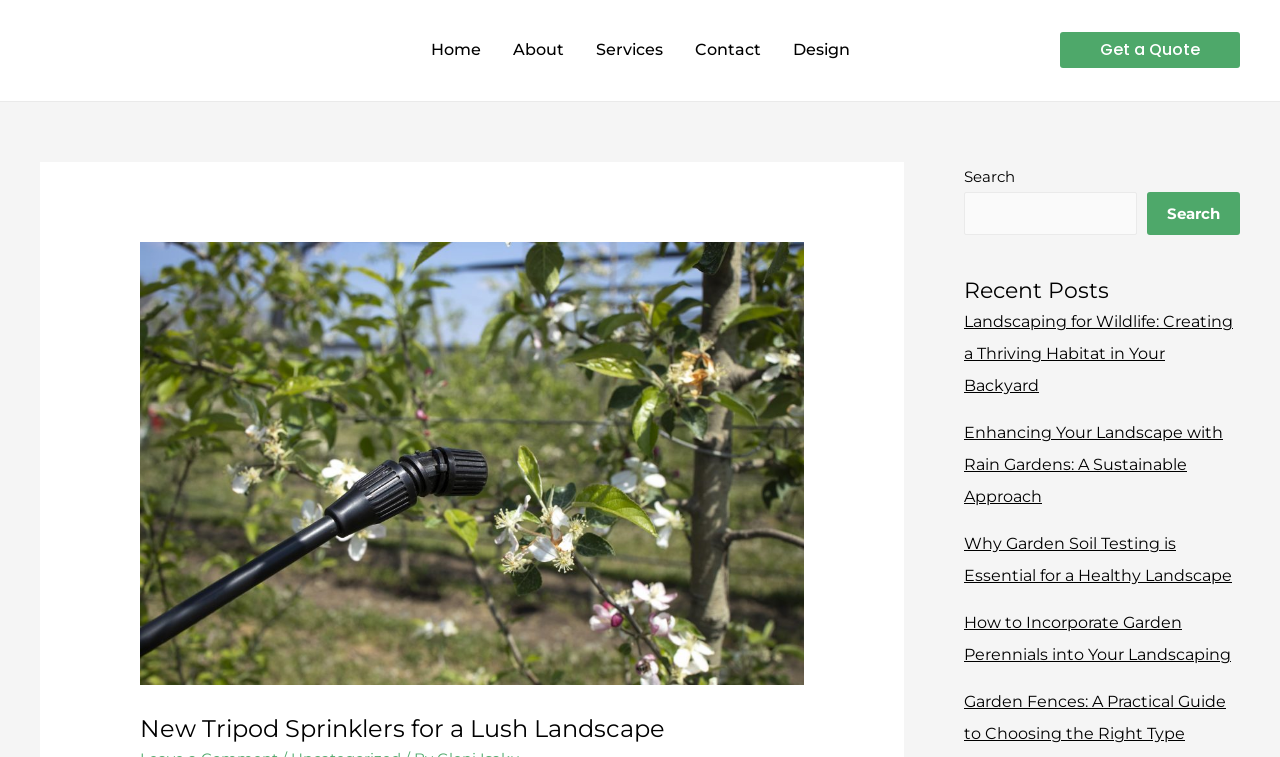Extract the main heading from the webpage content.

New Tripod Sprinklers for a Lush Landscape